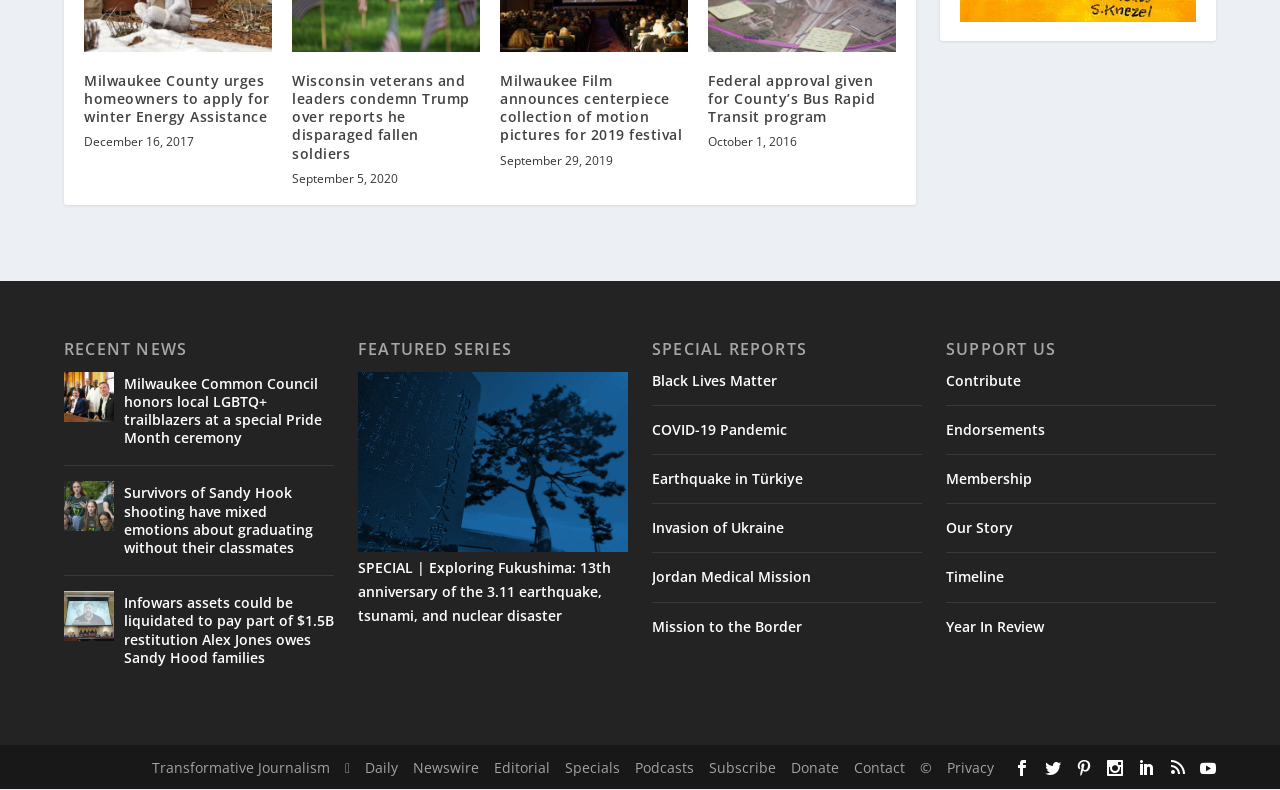How many links are there in the 'SPECIAL REPORTS' section?
Please answer the question with a detailed response using the information from the screenshot.

I found the number of links by counting the link elements located below the heading element with the text 'SPECIAL REPORTS'. There are 6 link elements with the texts 'Black Lives Matter', 'COVID-19 Pandemic', 'Earthquake in Türkiye', 'Invasion of Ukraine', 'Jordan Medical Mission', and 'Mission to the Border'.